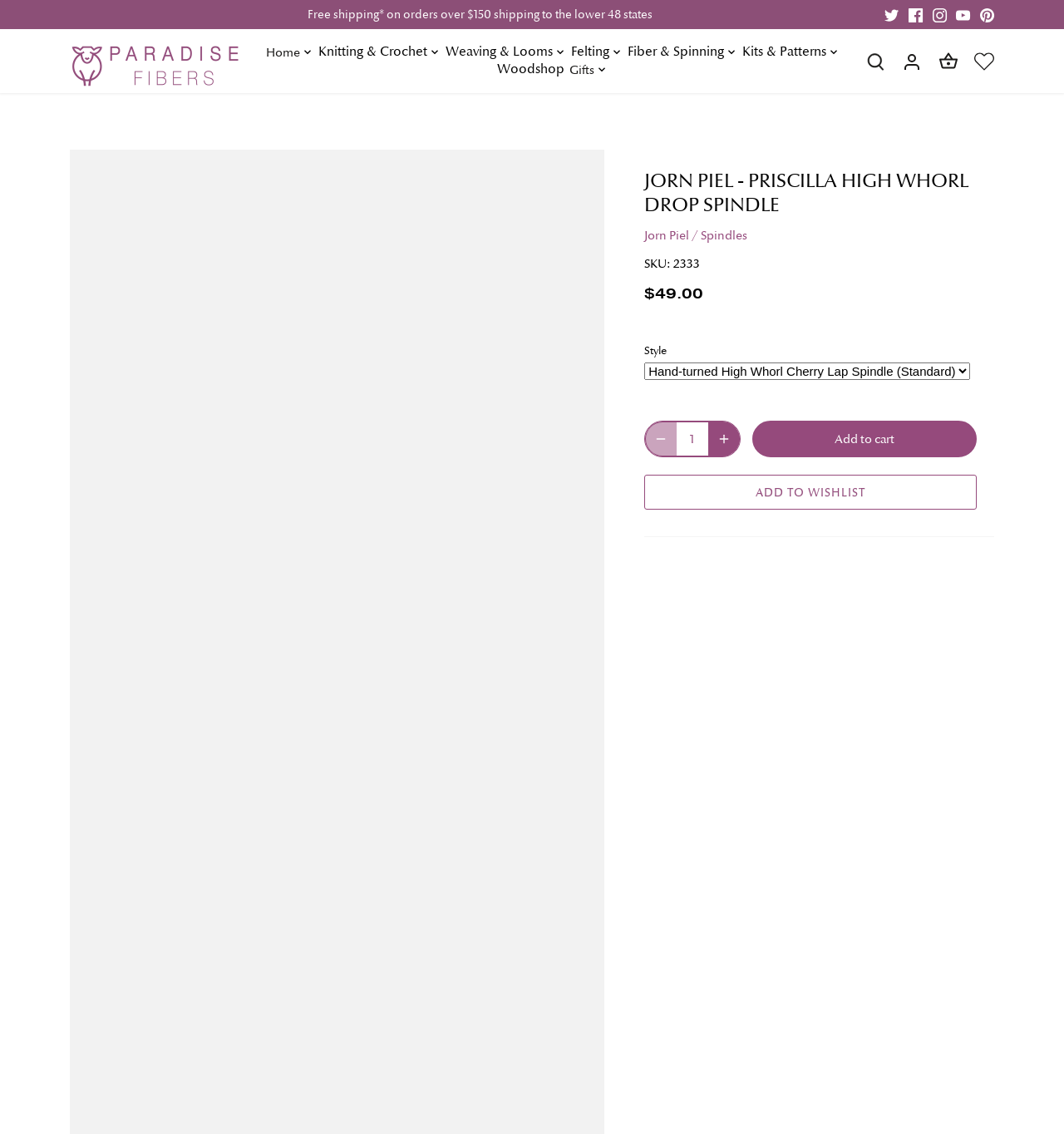What is the shipping policy for orders over $150?
Answer the question with a thorough and detailed explanation.

I found the shipping policy by looking at the top section of the webpage, where it says 'Free shipping* on orders over $150 shipping to the lower 48 states'.